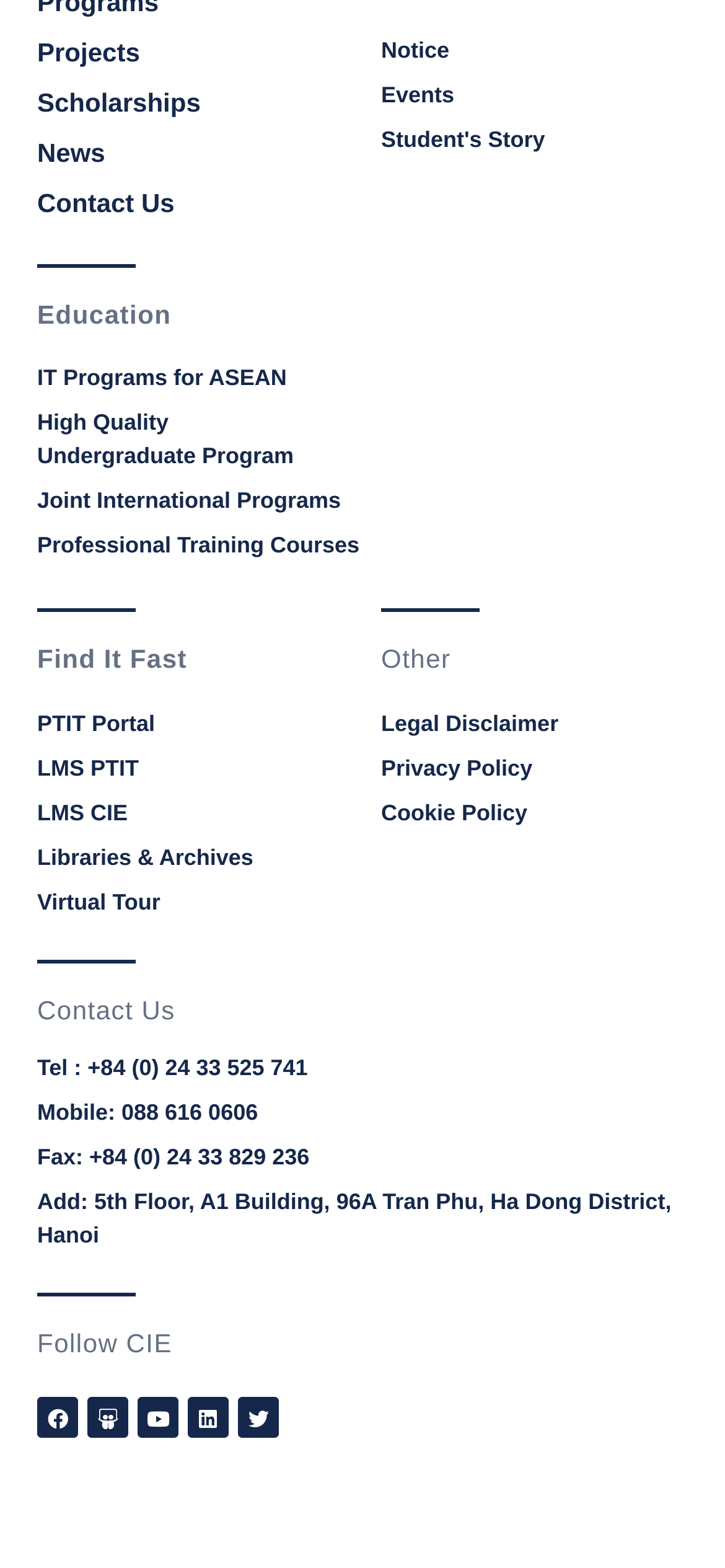Using a single word or phrase, answer the following question: 
How many social media platforms are listed?

5